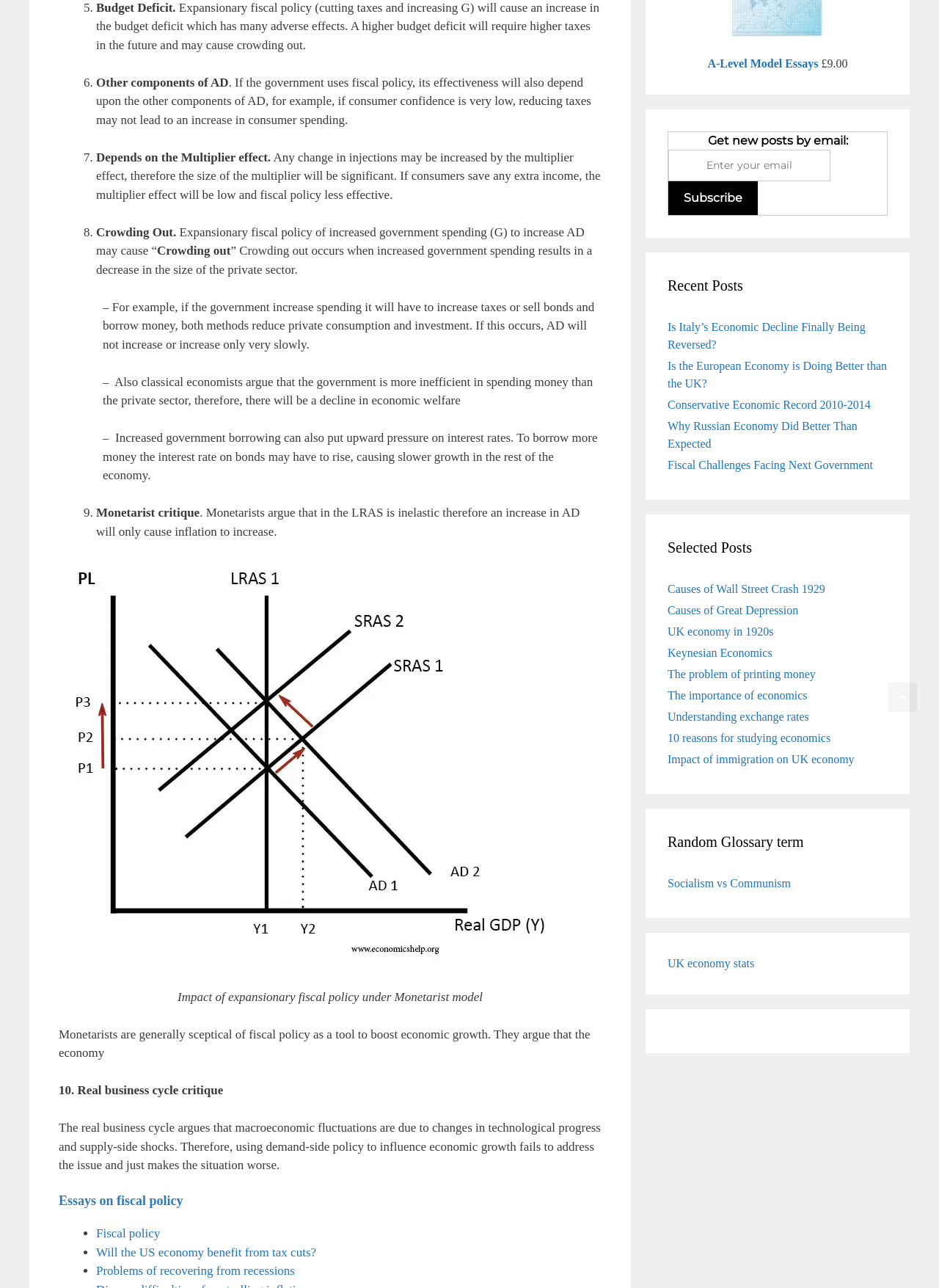What is the purpose of the 'Get new posts by email' section? Refer to the image and provide a one-word or short phrase answer.

Subscribe to newsletter